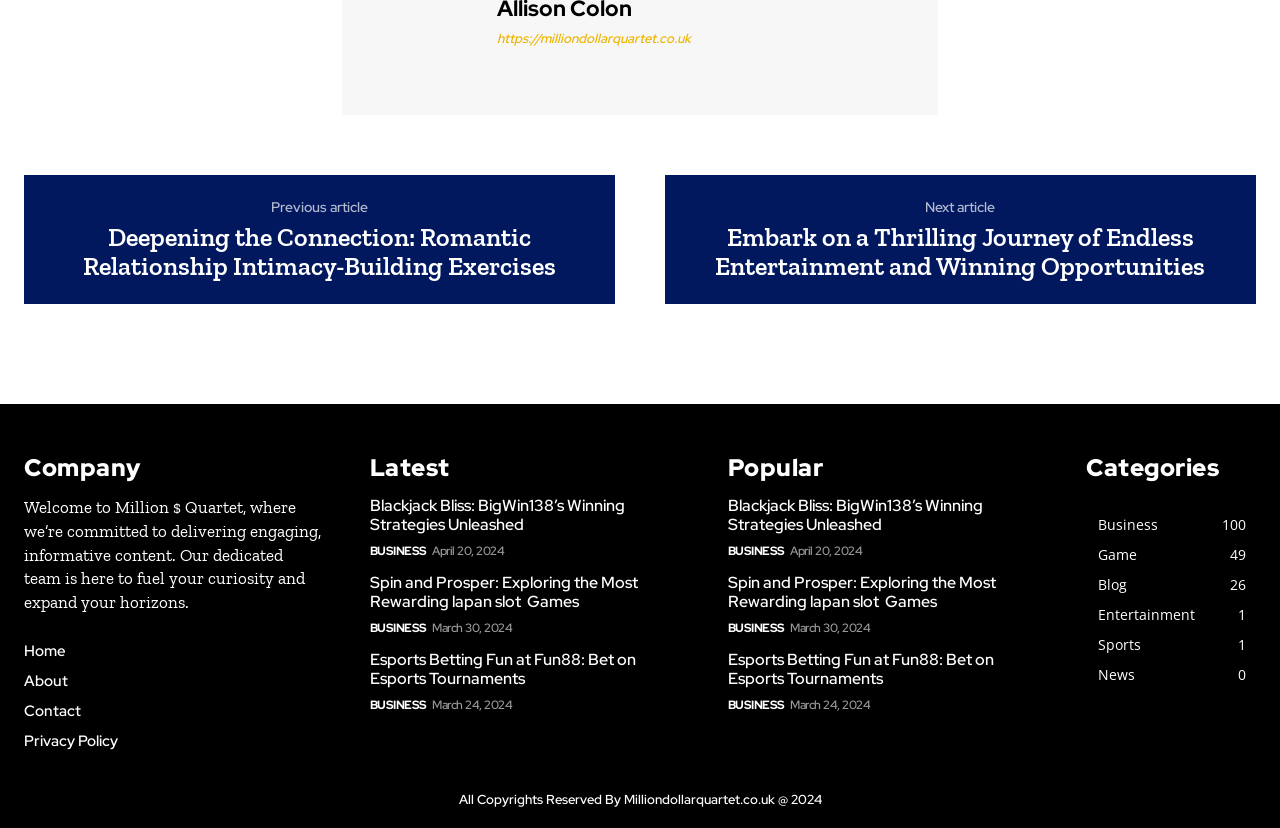Kindly respond to the following question with a single word or a brief phrase: 
How many articles are in the 'Popular' section?

3